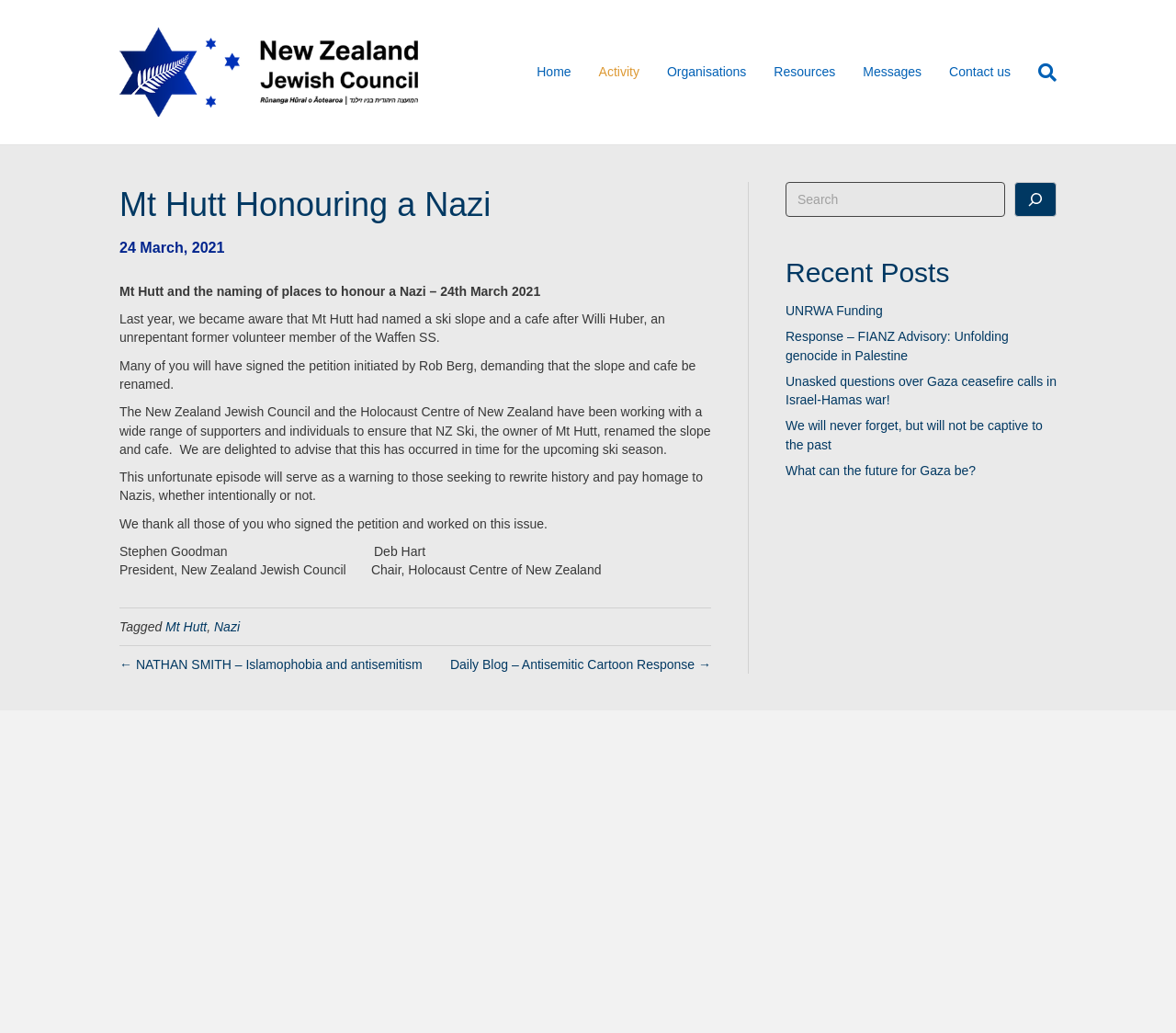Please identify the bounding box coordinates of the clickable region that I should interact with to perform the following instruction: "Click the Home link". The coordinates should be expressed as four float numbers between 0 and 1, i.e., [left, top, right, bottom].

[0.445, 0.048, 0.497, 0.092]